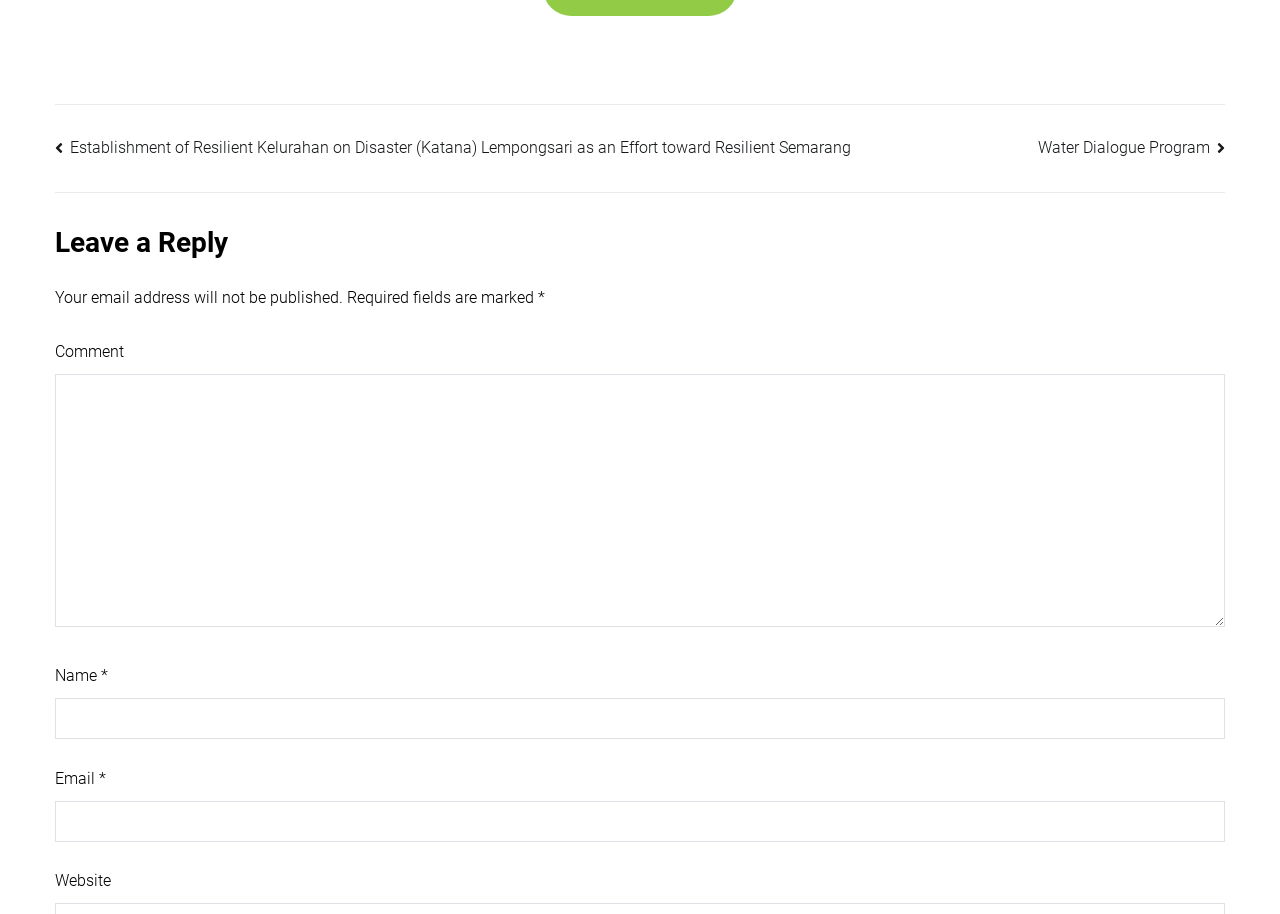Please find the bounding box for the UI element described by: "IV Vitamin Drips".

None